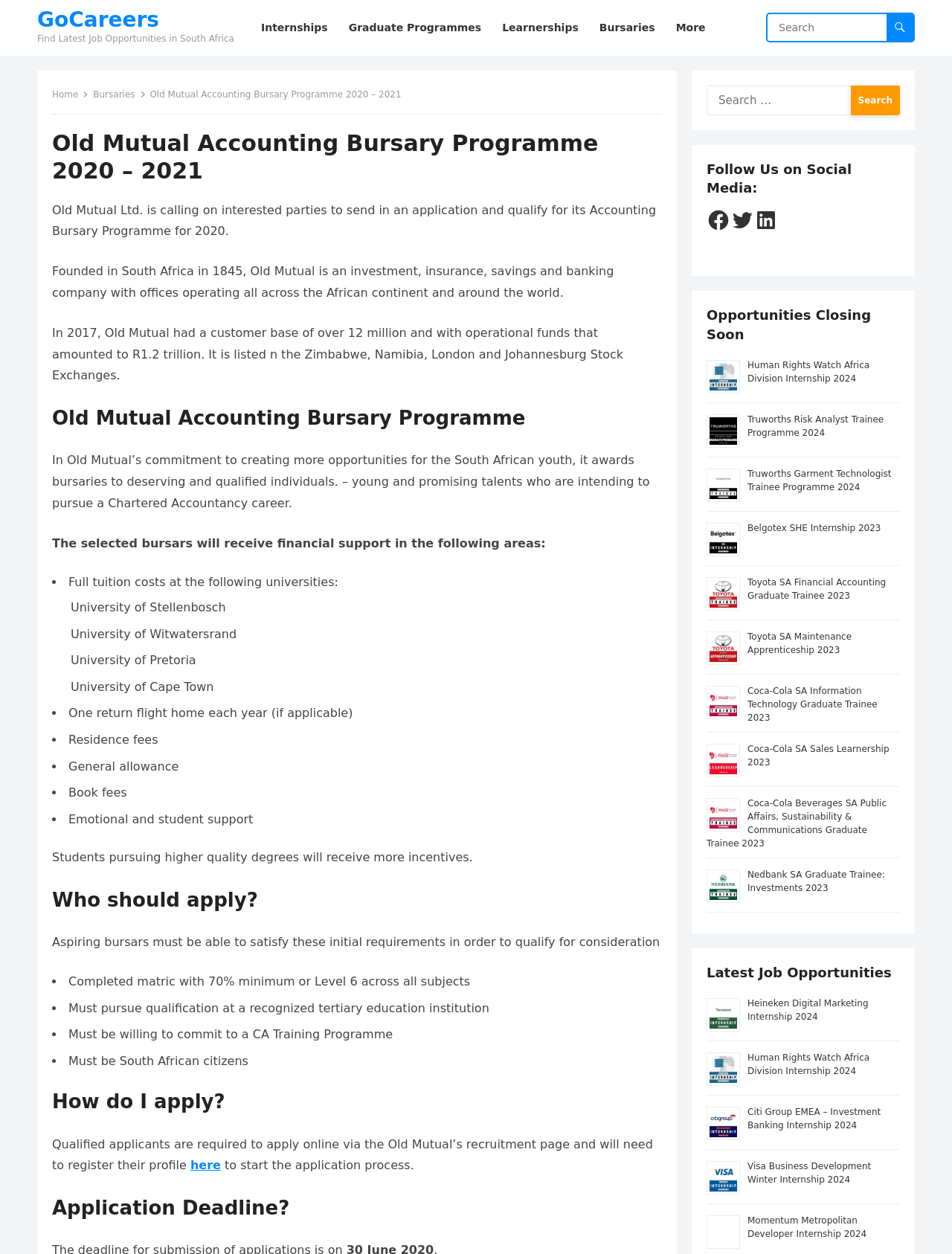Identify the bounding box coordinates of the region that needs to be clicked to carry out this instruction: "Apply for Old Mutual Accounting Bursary Programme". Provide these coordinates as four float numbers ranging from 0 to 1, i.e., [left, top, right, bottom].

[0.2, 0.924, 0.232, 0.935]